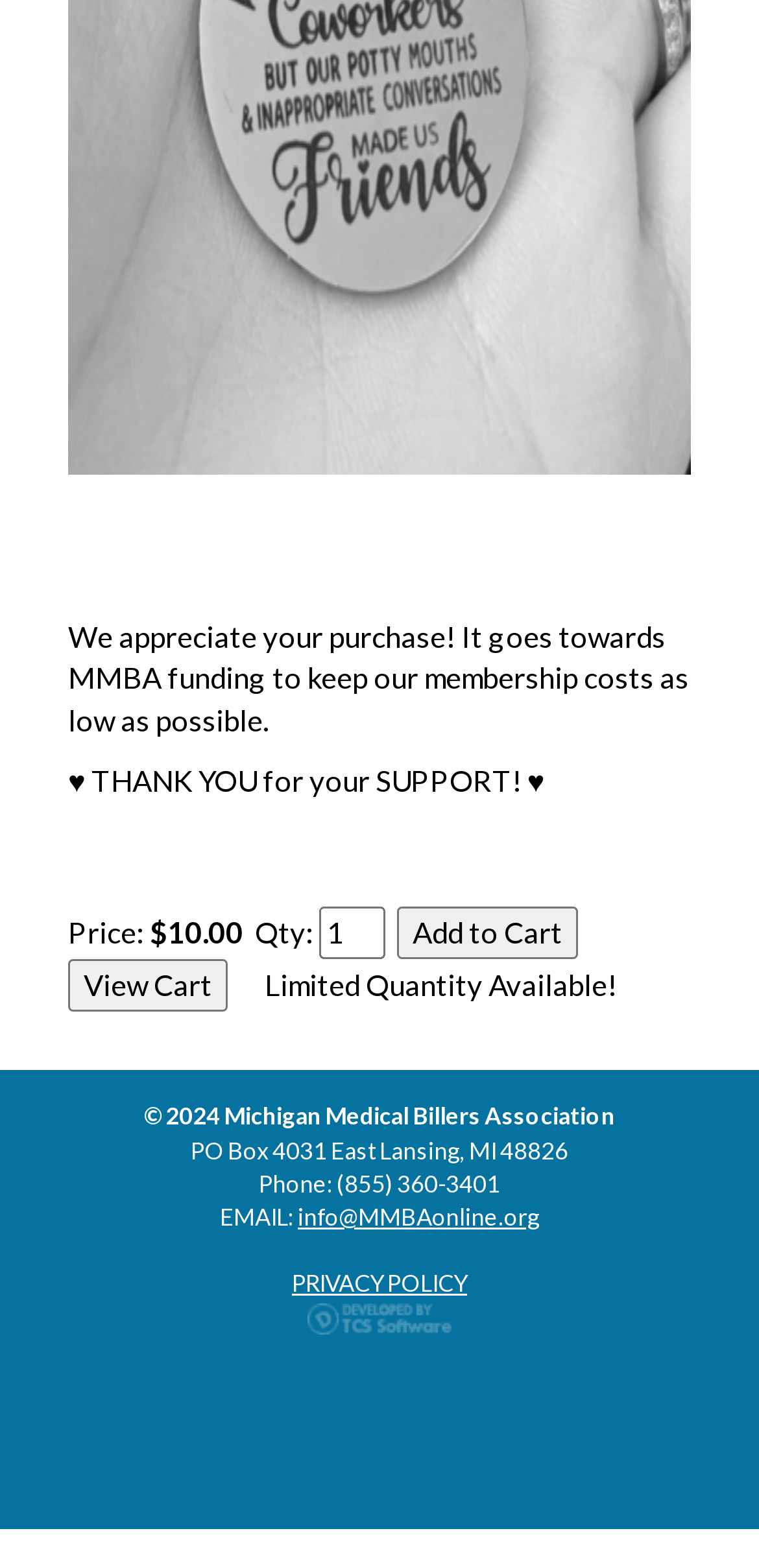What is the name of the organization?
Refer to the image and respond with a one-word or short-phrase answer.

Michigan Medical Billers Association